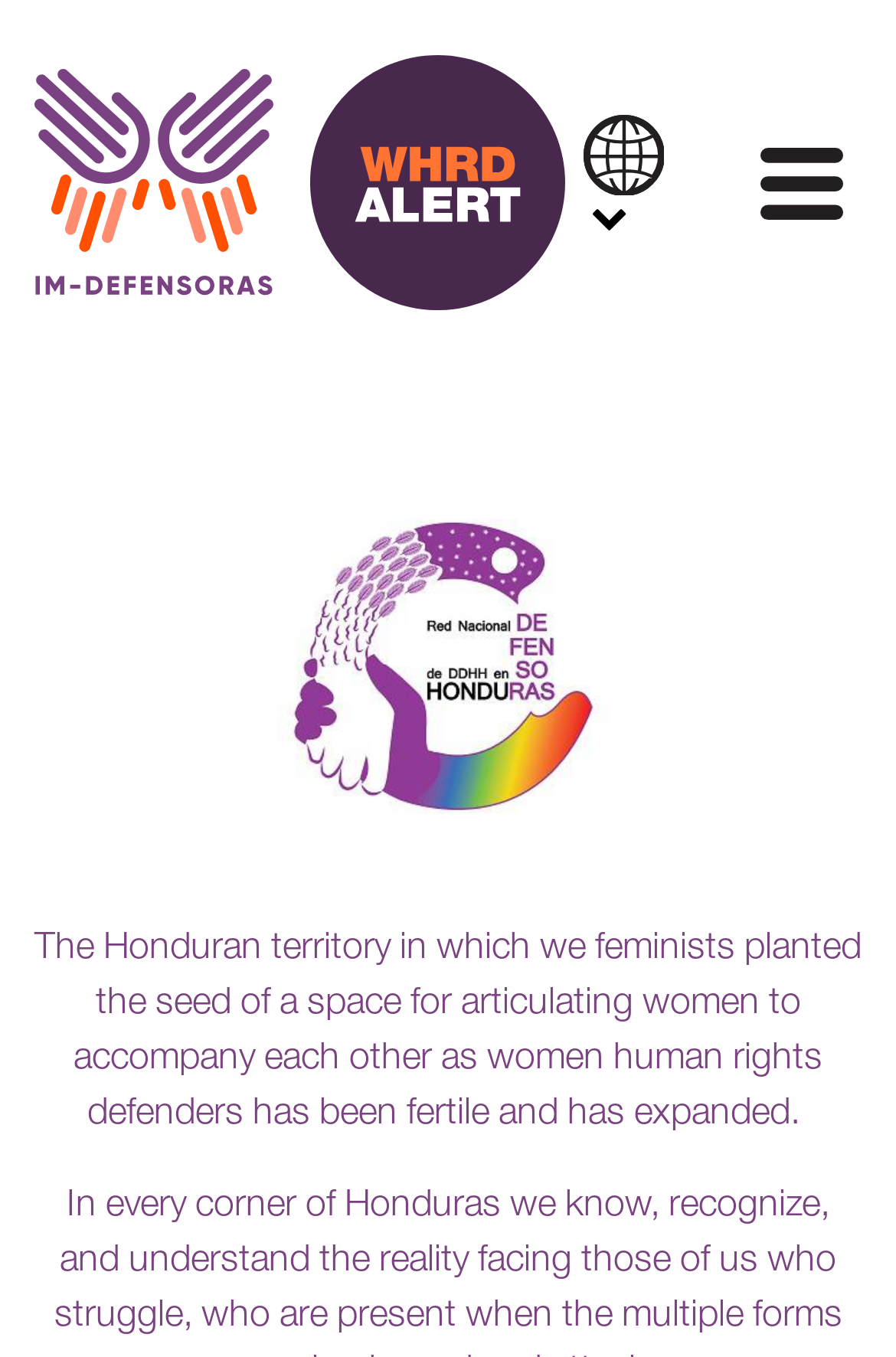What is the purpose of the space mentioned in the text?
Look at the image and answer the question with a single word or phrase.

accompanying women